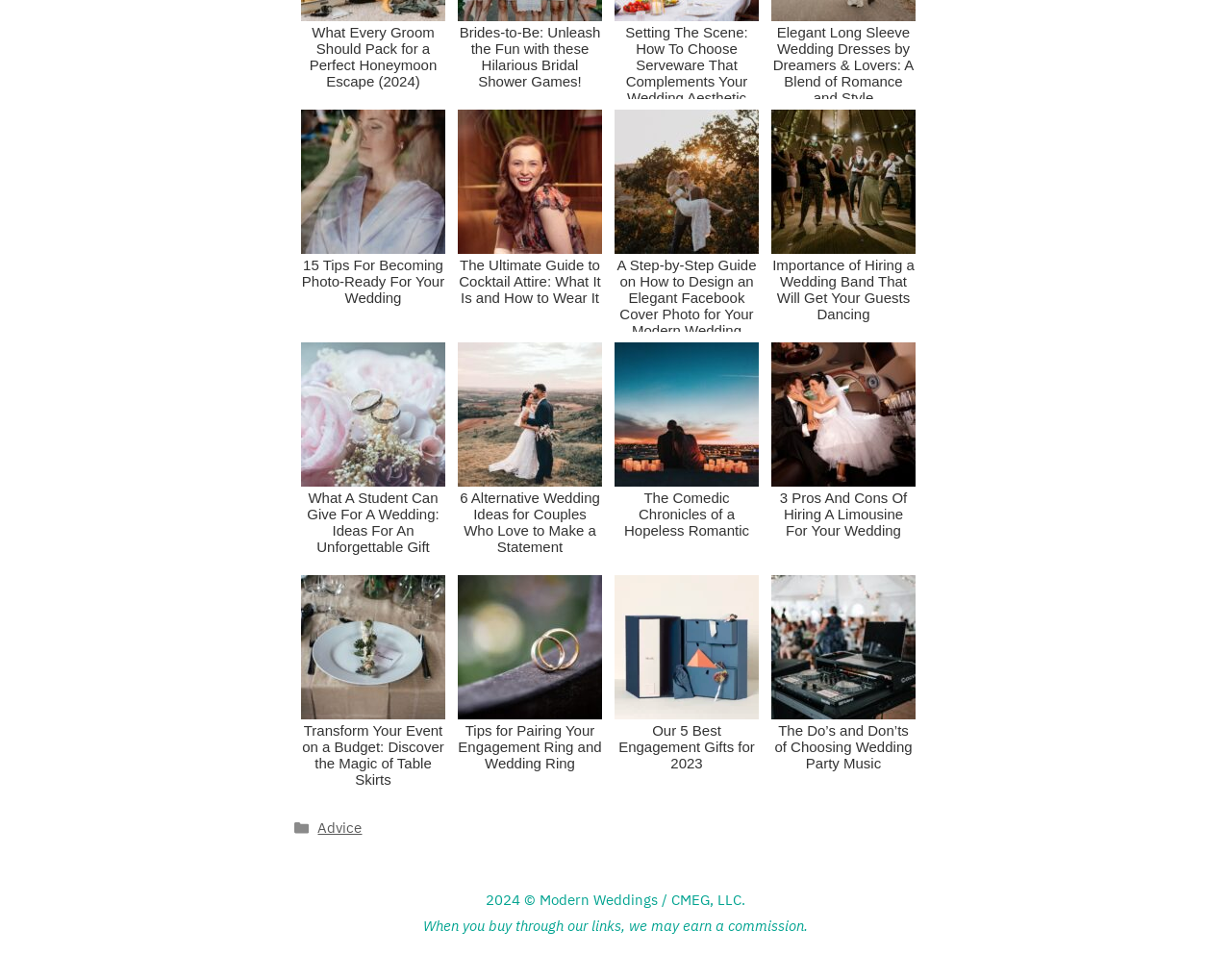Respond with a single word or phrase to the following question:
How many links are on the webpage?

12